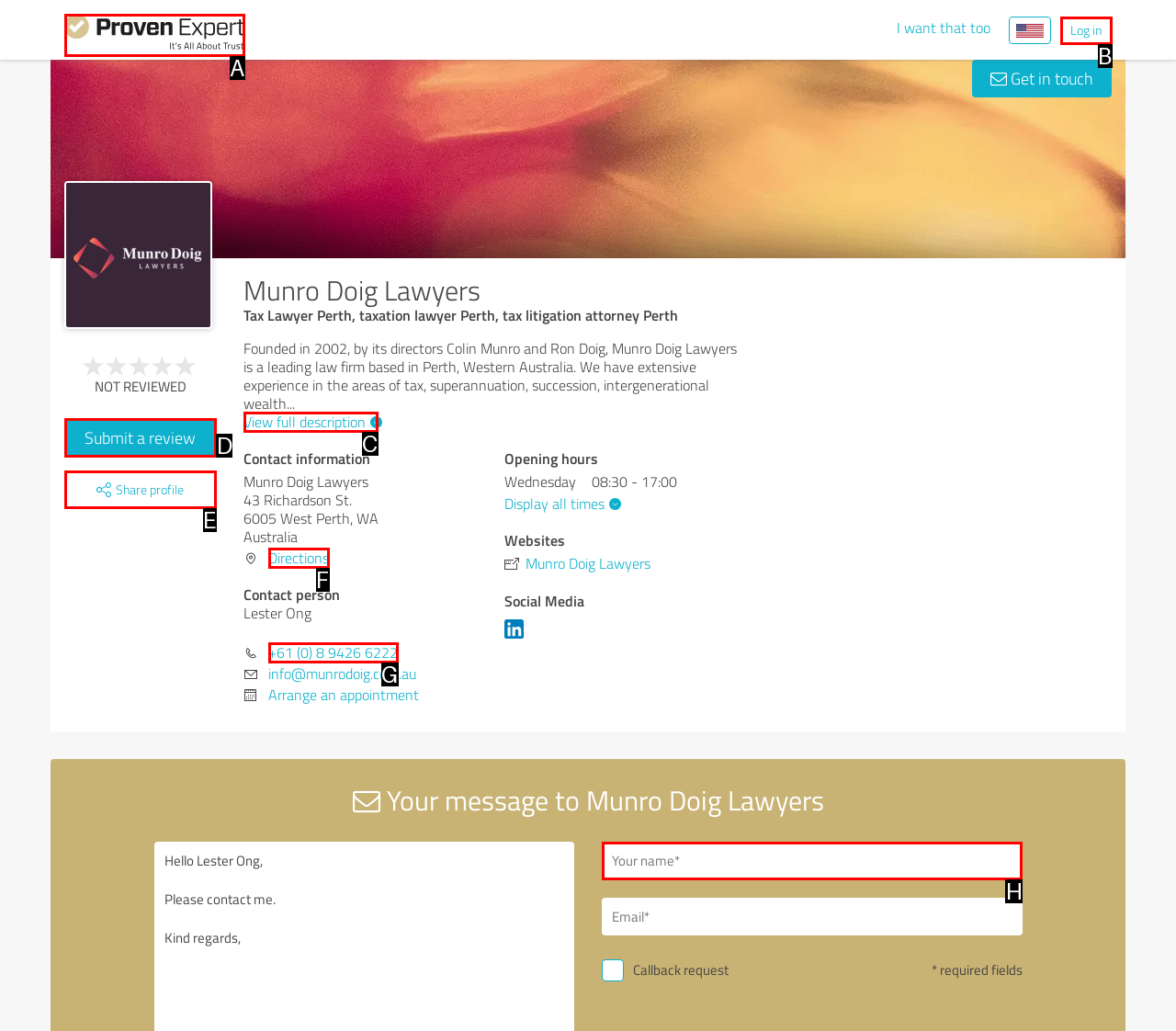From the given choices, which option should you click to complete this task: Submit a review? Answer with the letter of the correct option.

D